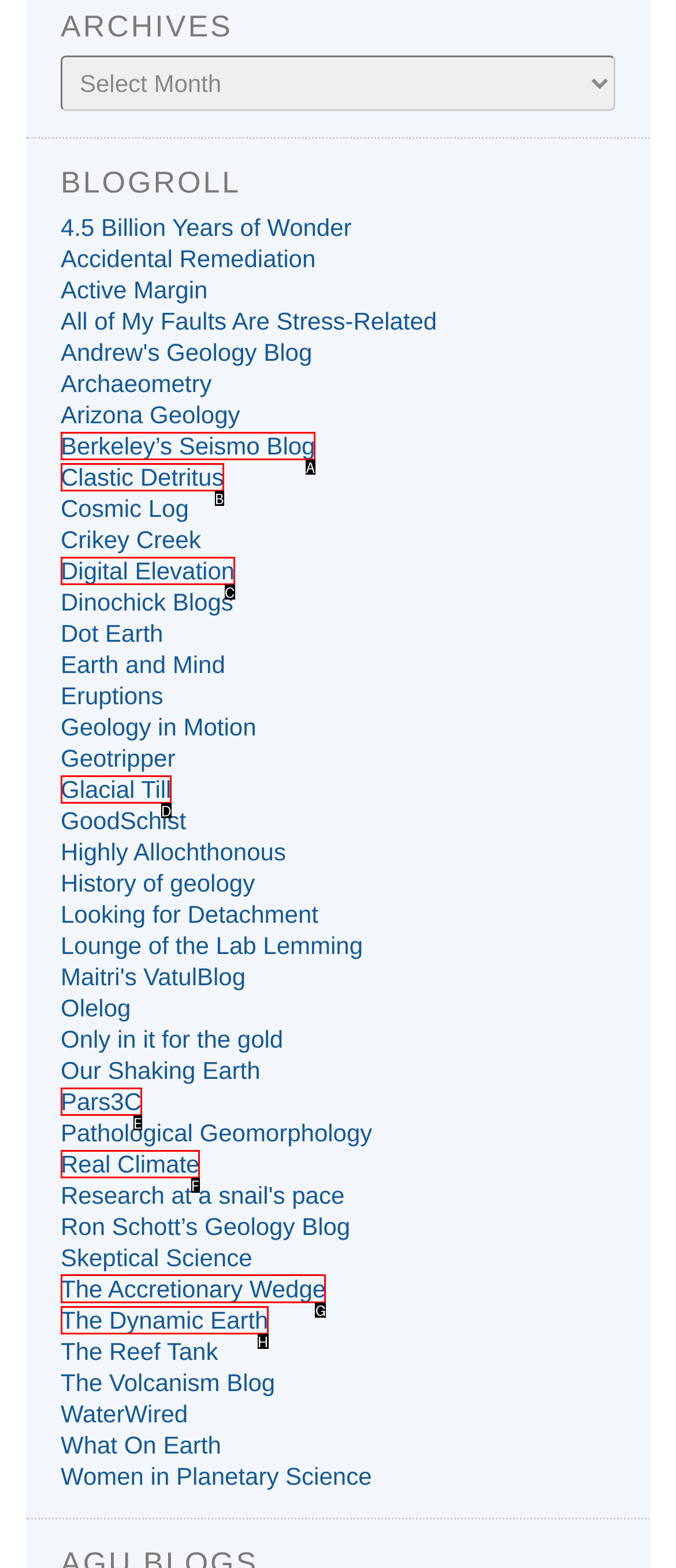Choose the HTML element you need to click to achieve the following task: Check out The Accretionary Wedge
Respond with the letter of the selected option from the given choices directly.

G